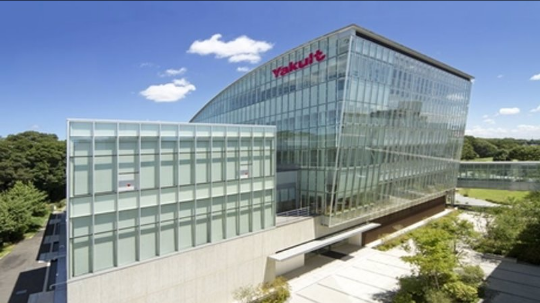Provide your answer to the question using just one word or phrase: What is reflected in the glass façade of the Yakult Research Centre?

Surrounding greenery and blue sky